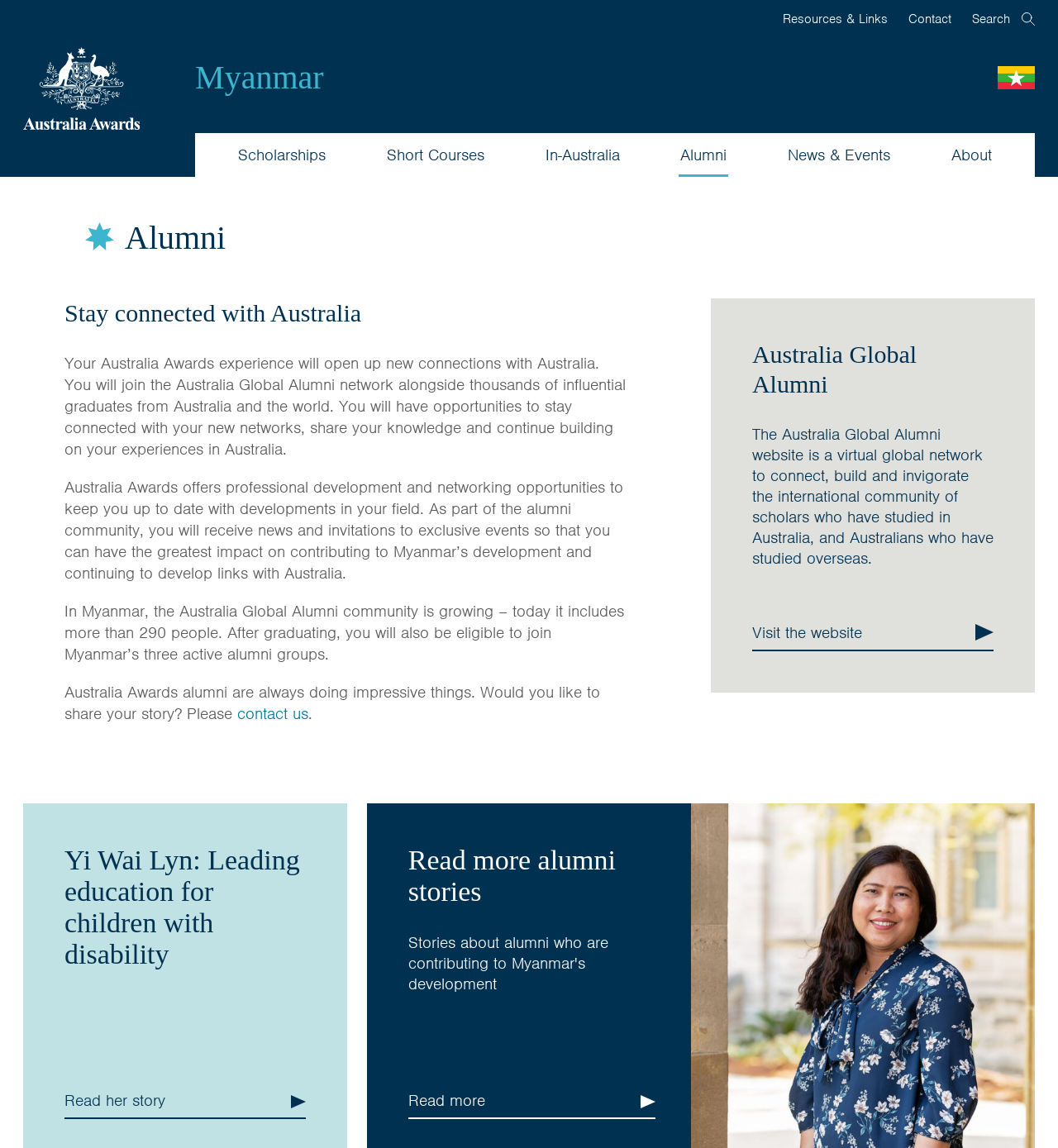Mark the bounding box of the element that matches the following description: "Short Courses".

[0.364, 0.116, 0.459, 0.154]